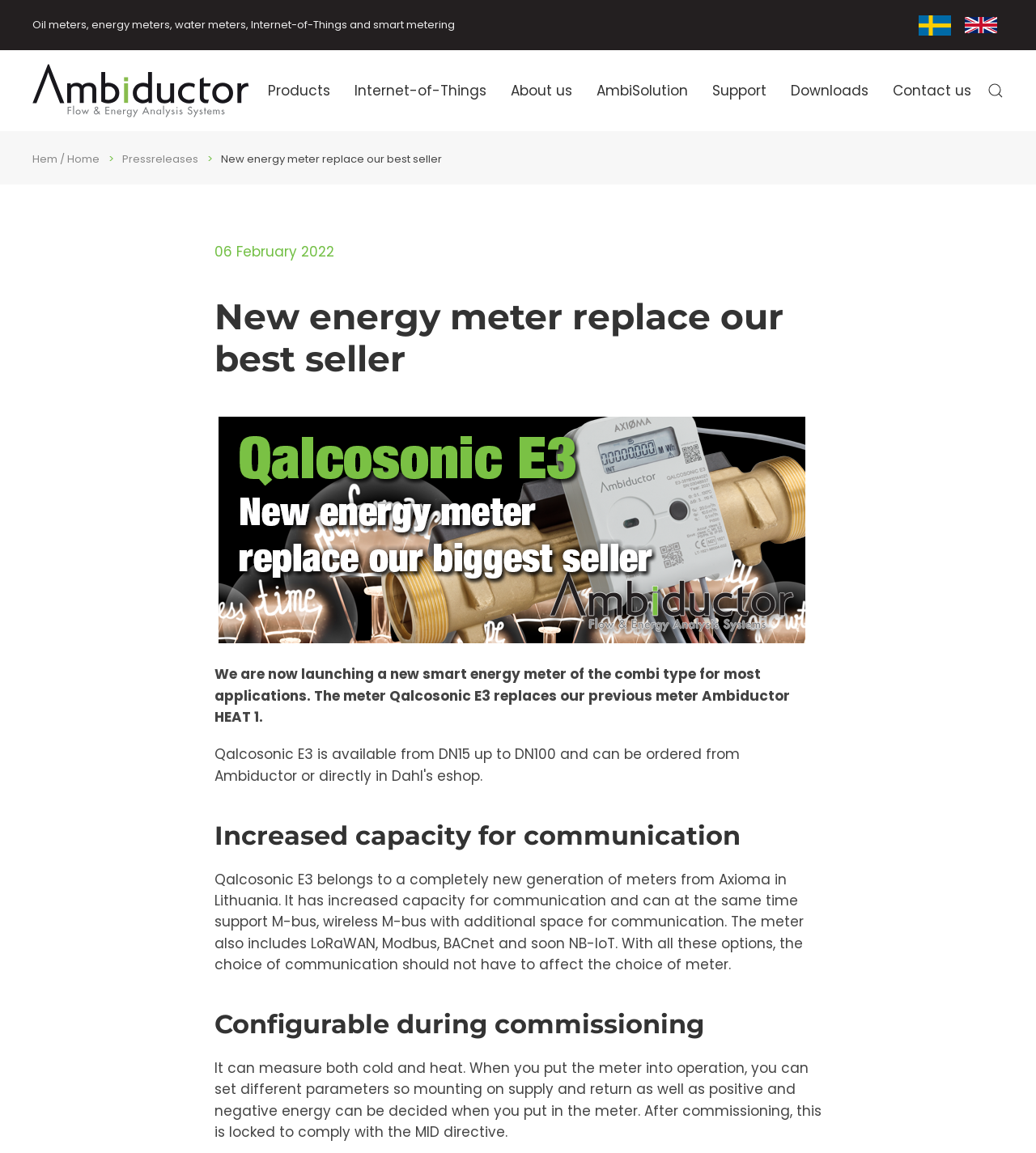Use a single word or phrase to answer the question: 
What communication options does Qalcosonic E3 support?

M-bus, wireless M-bus, LoRaWAN, Modbus, BACnet, NB-IoT